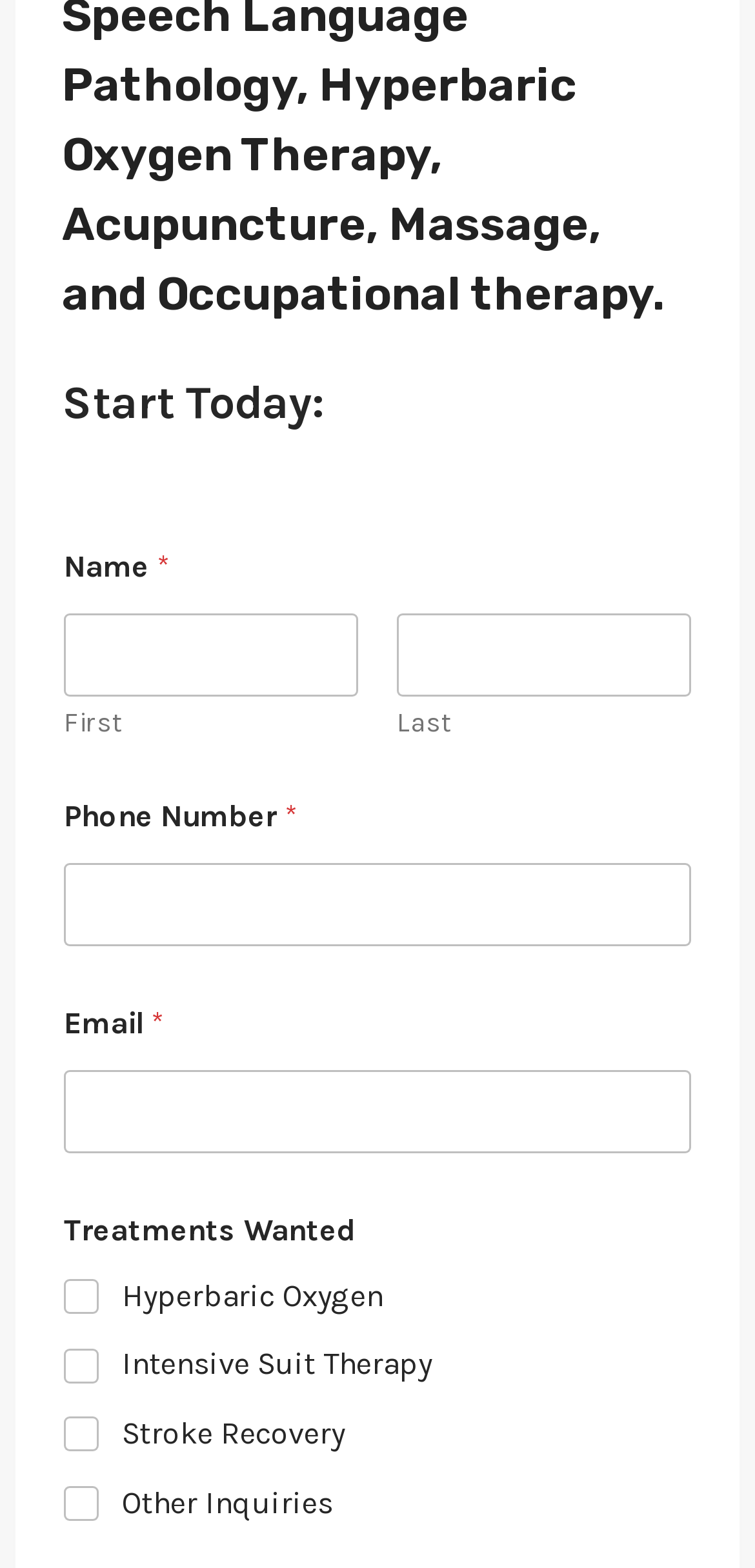Please answer the following question using a single word or phrase: 
How many textboxes are there for inputting names?

2